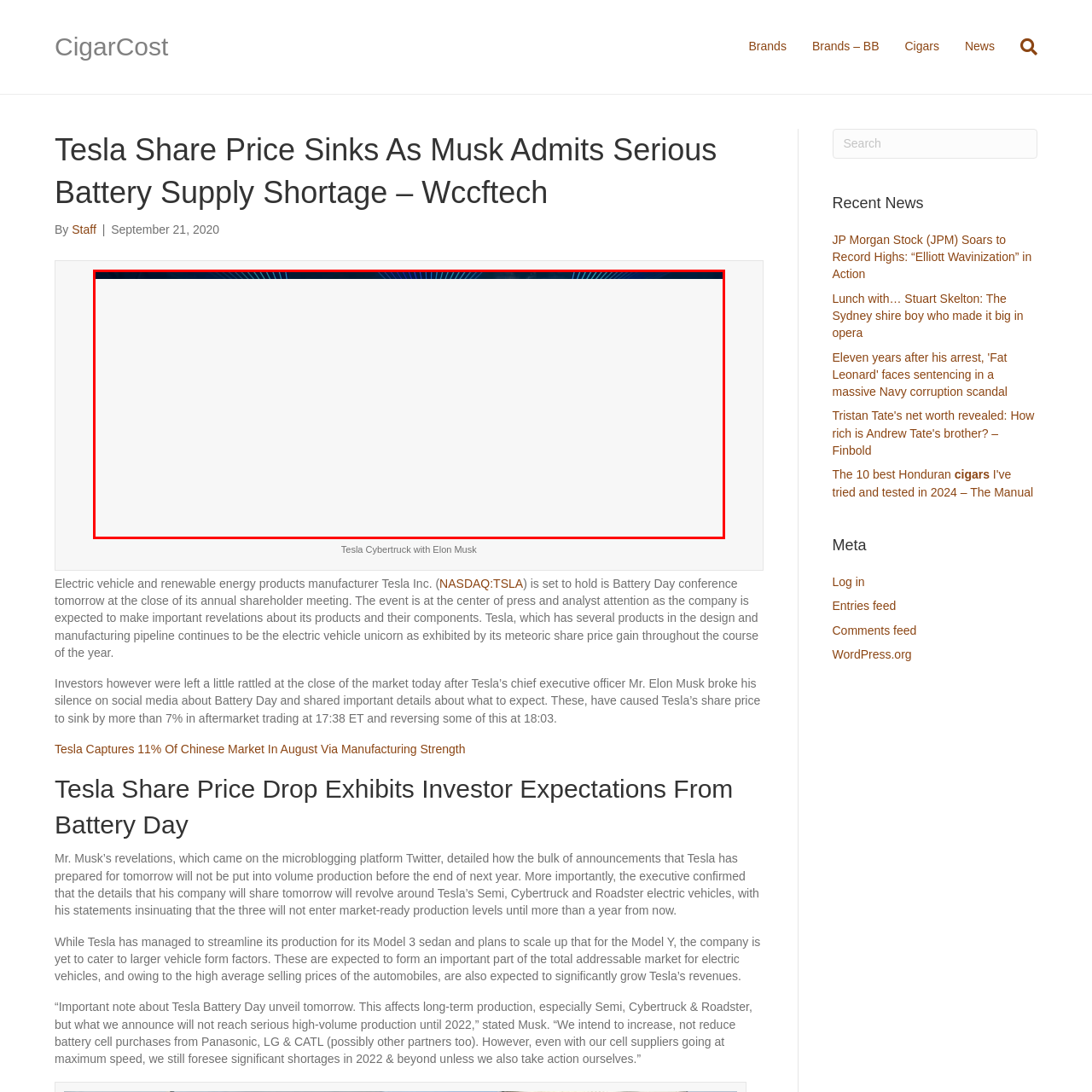Look at the section of the image marked by the red box and offer an in-depth answer to the next question considering the visual cues: What is the focus of Tesla's upcoming conference?

According to the caption, Tesla is preparing for its Battery Day conference, which suggests that the focus of the conference is on battery-related innovations and updates.